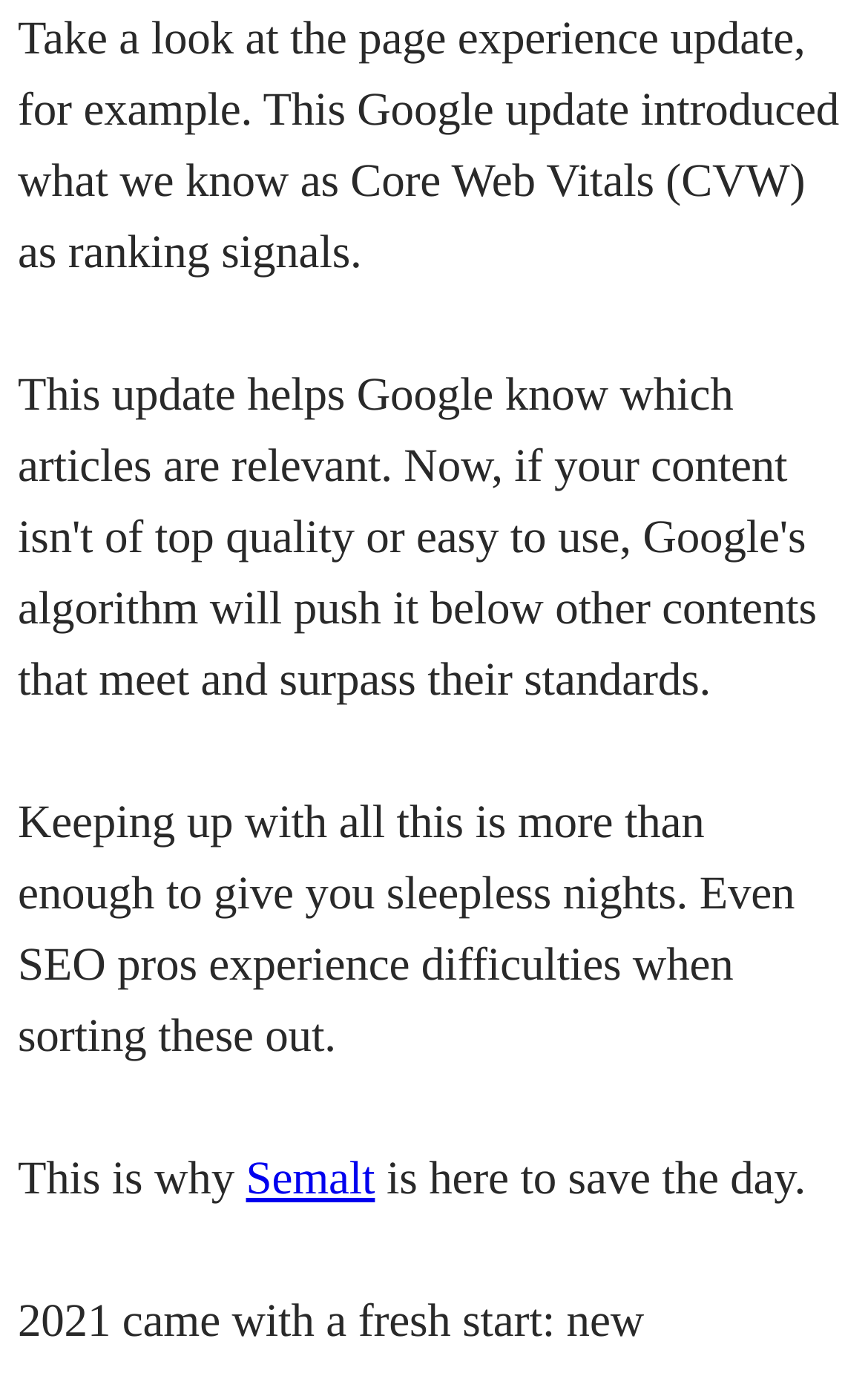From the webpage screenshot, identify the region described by Semalt. Provide the bounding box coordinates as (top-left x, top-left y, bottom-right x, bottom-right y), with each value being a floating point number between 0 and 1.

[0.283, 0.838, 0.432, 0.877]